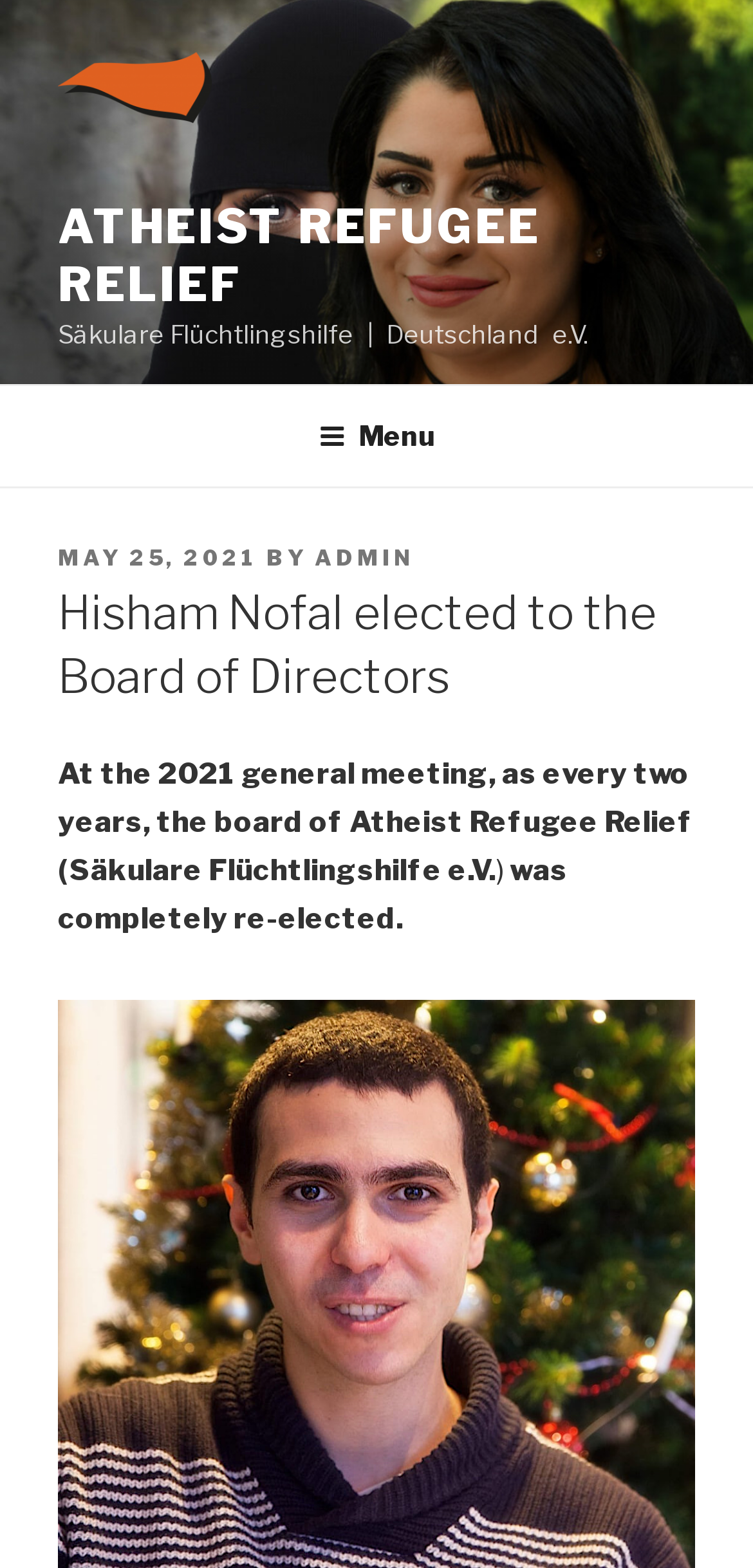Respond with a single word or phrase:
When was the post published?

MAY 25, 2021